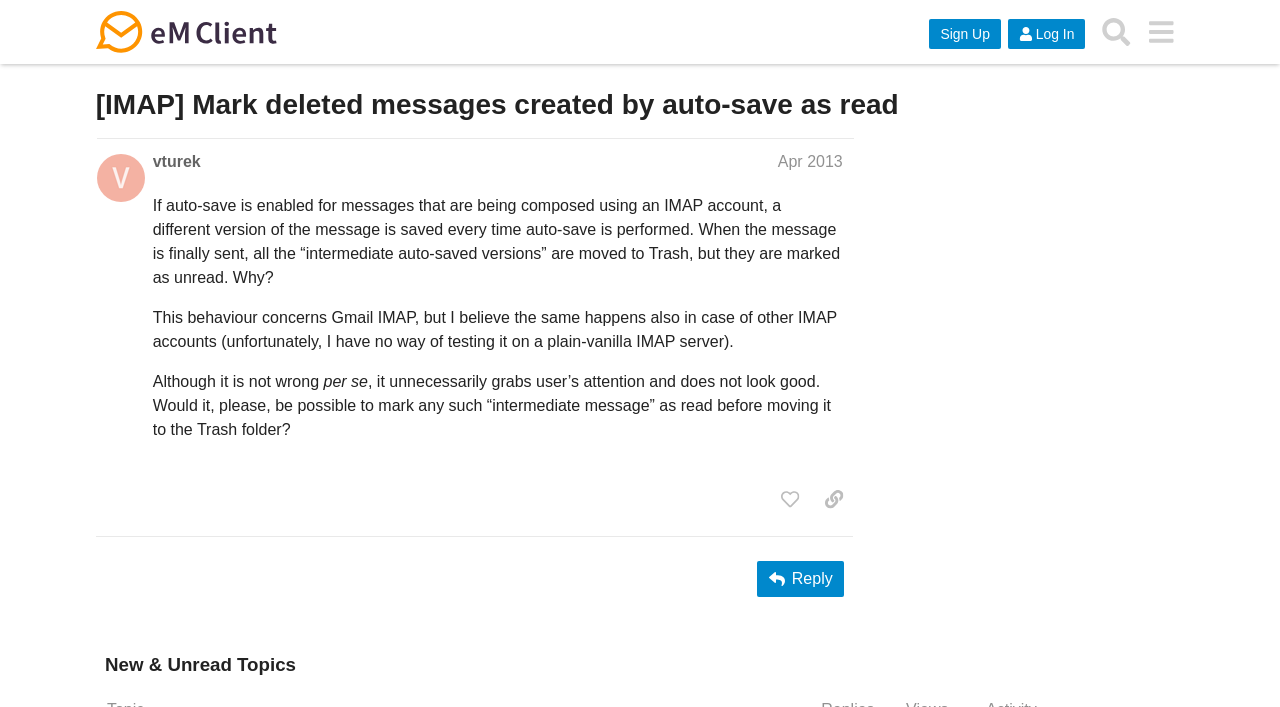Answer the following in one word or a short phrase: 
What is the category of the post?

New & Unread Topics